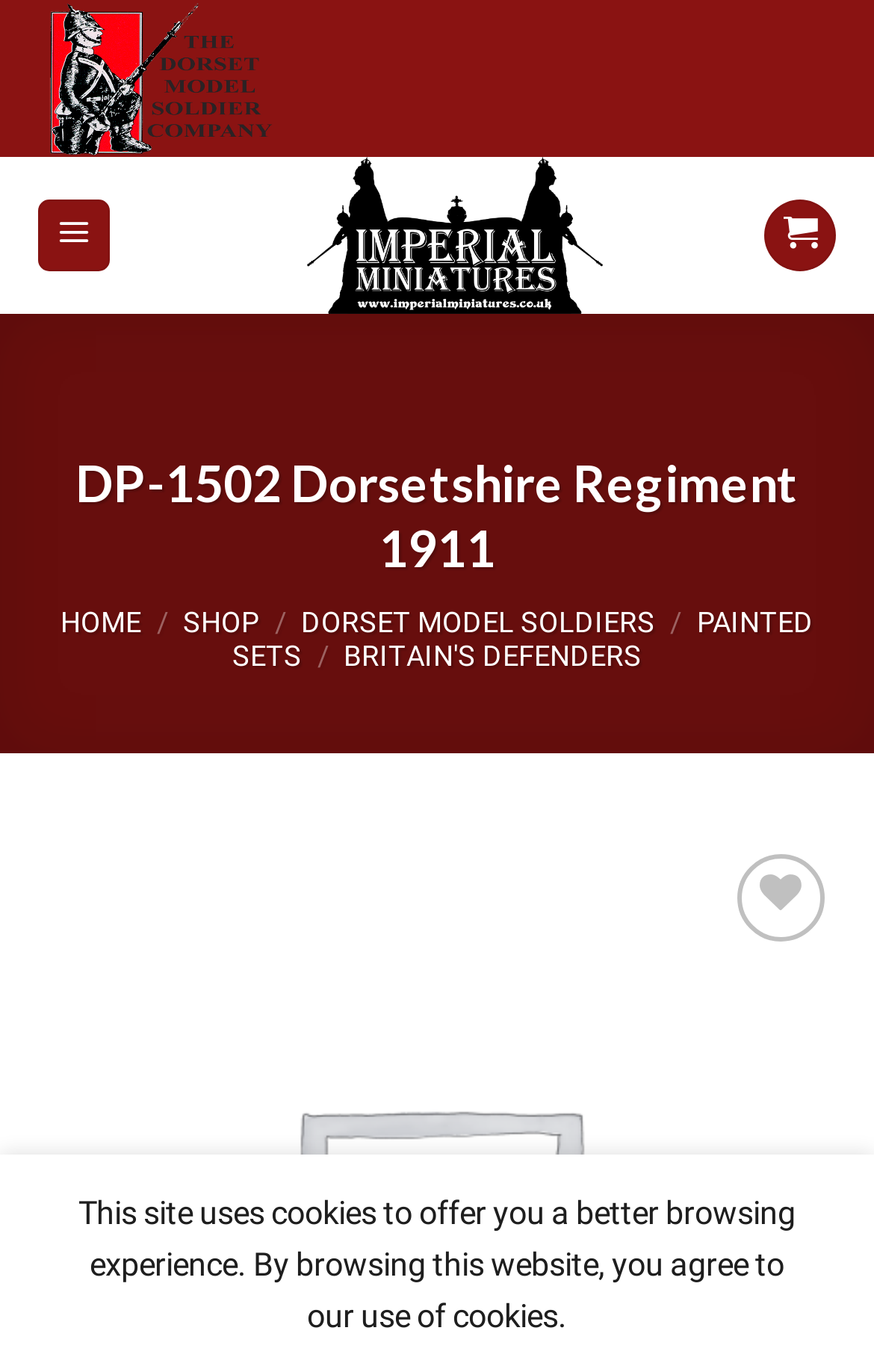Find the bounding box coordinates of the UI element according to this description: "Shop".

[0.209, 0.441, 0.297, 0.466]